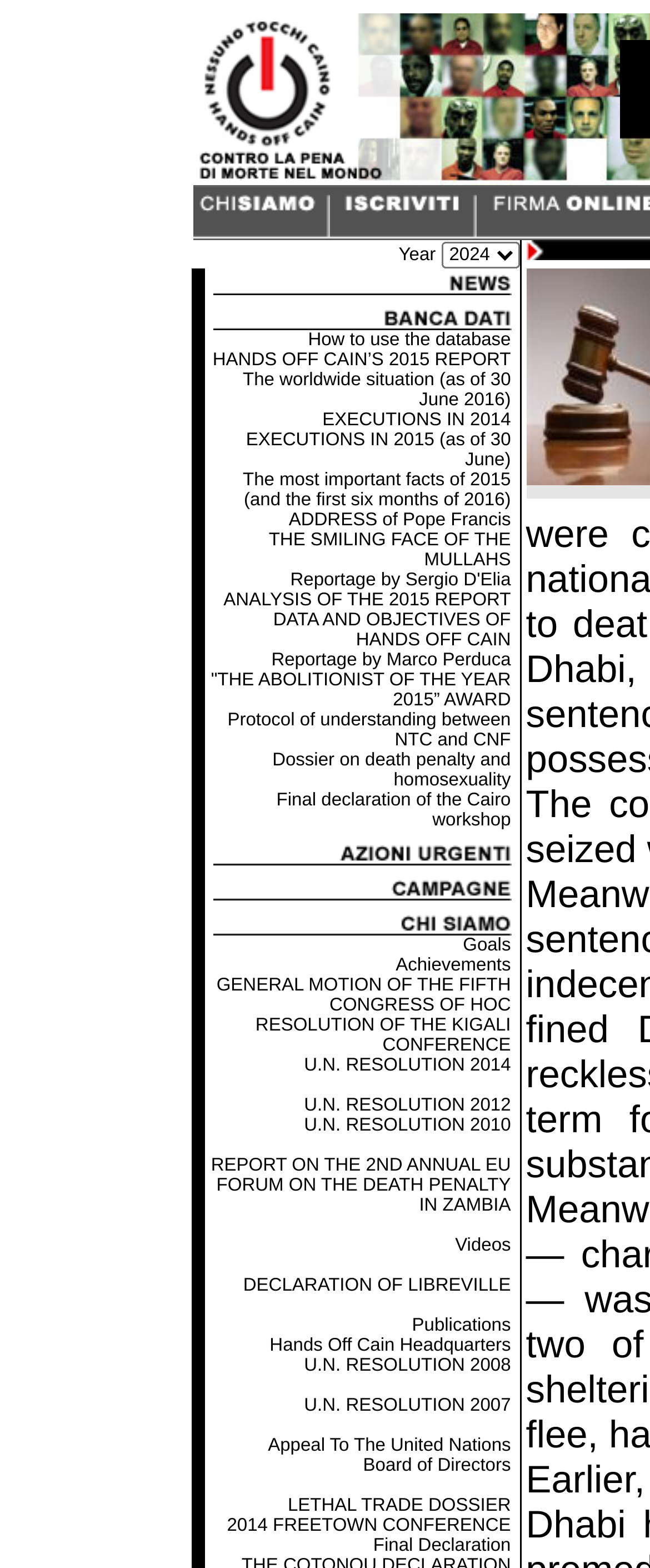Find the bounding box coordinates for the HTML element described as: "DECLARATION OF LIBREVILLE". The coordinates should consist of four float values between 0 and 1, i.e., [left, top, right, bottom].

[0.374, 0.801, 0.786, 0.826]